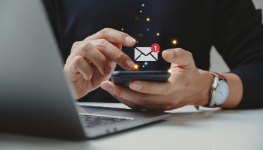What does the red alert badge on the envelope icon signify?
Kindly offer a comprehensive and detailed response to the question.

The red alert badge on the envelope icon on the smartphone screen indicates that there is a new email notification, highlighting the importance of timely communication in a fast-paced work environment.